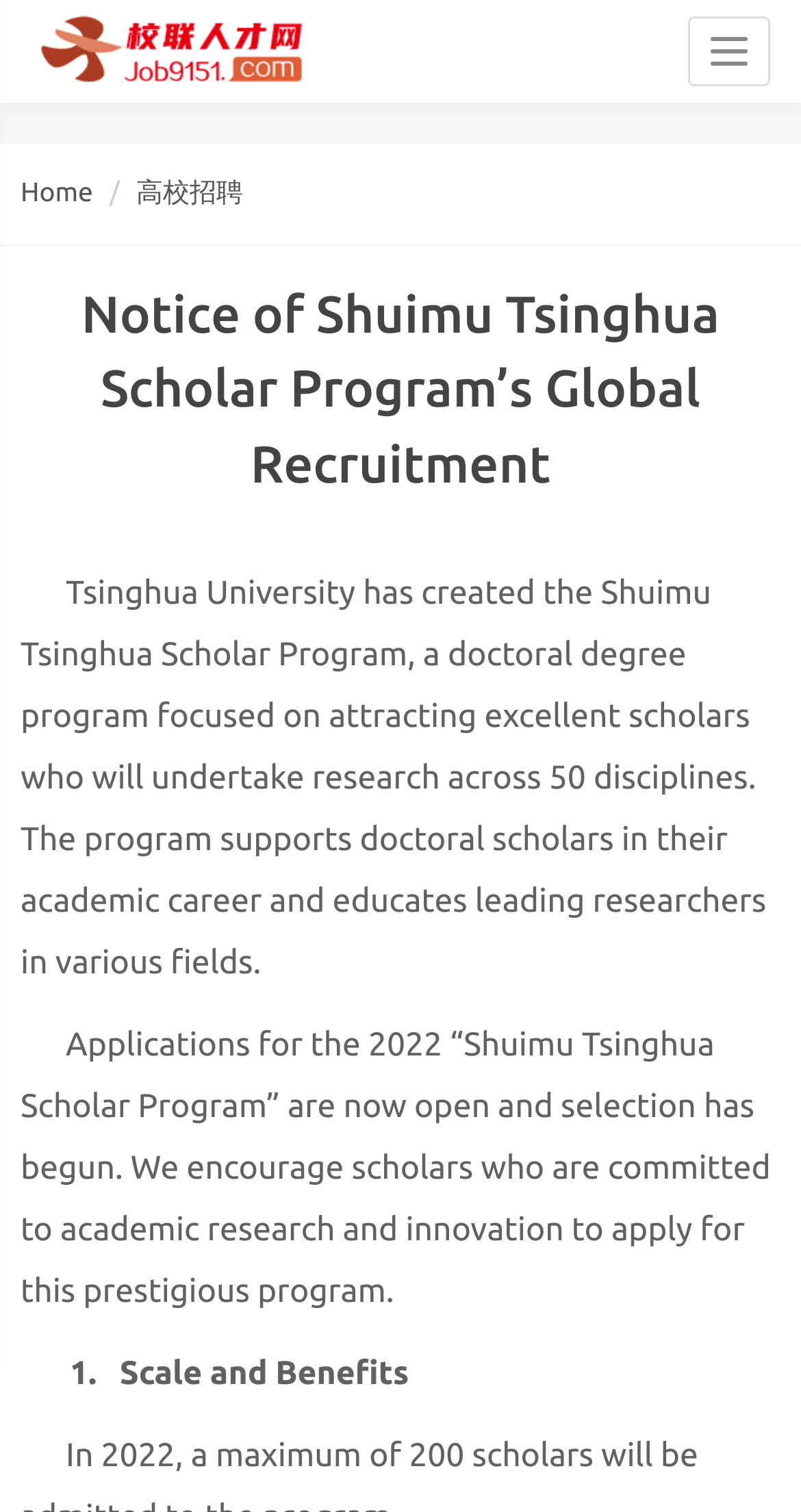Please respond to the question with a concise word or phrase:
What is the current status of the application for the scholar program?

Open